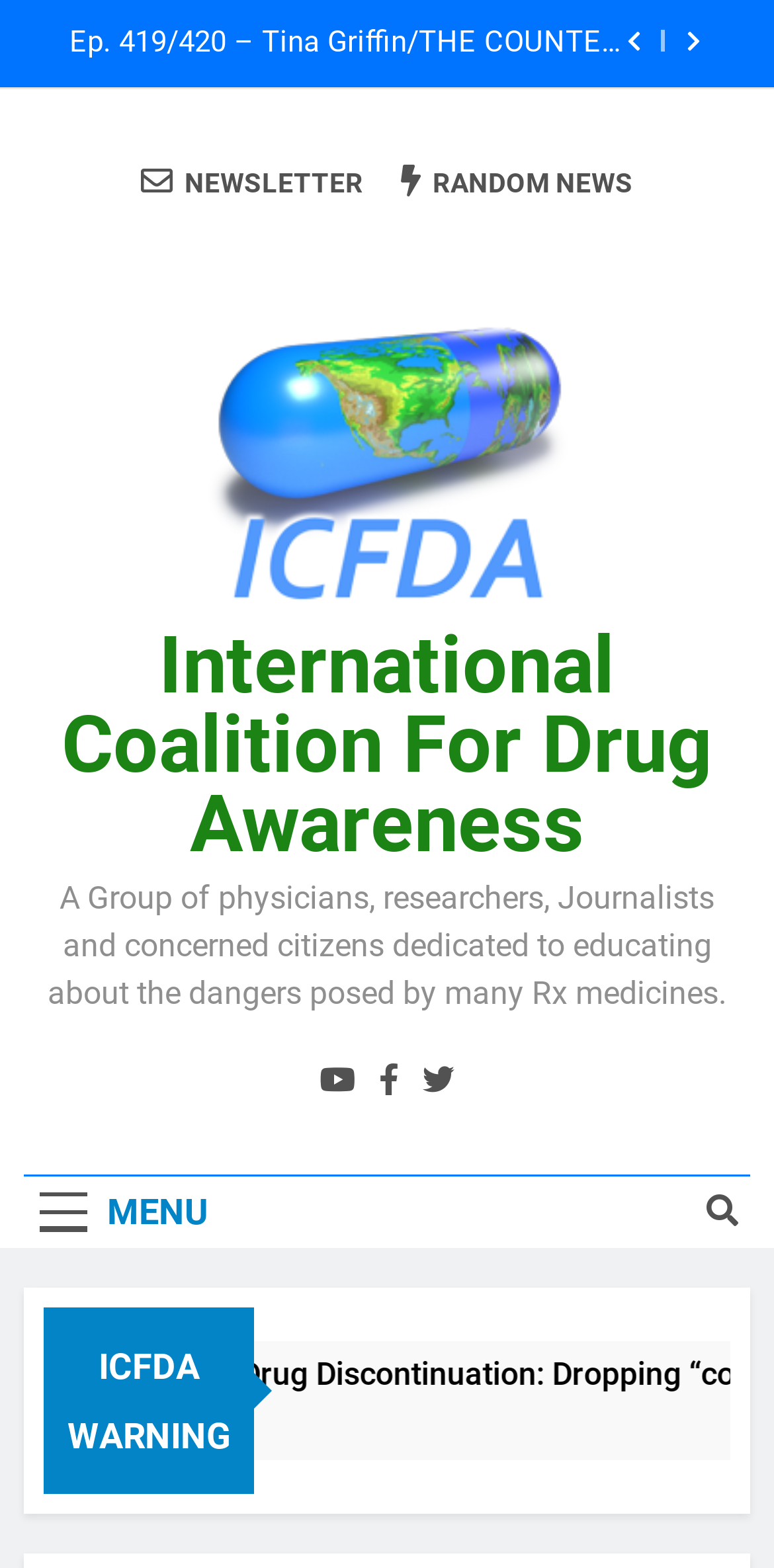How many years ago is the event mentioned?
Carefully examine the image and provide a detailed answer to the question.

The event mentioned is 15 years ago, which can be found in the link element with the text '15 Years Ago' located at the bottom of the webpage.